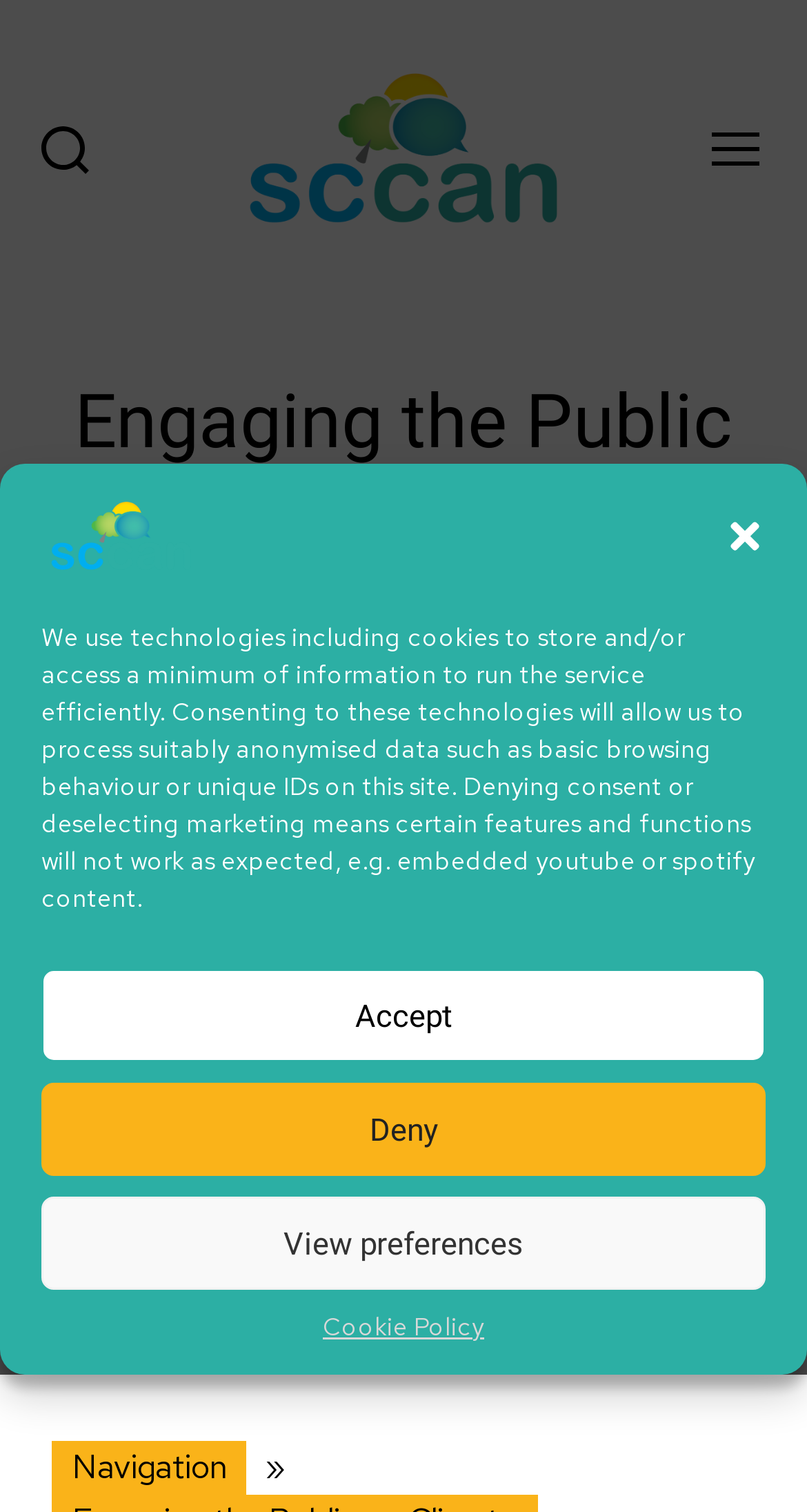Identify the bounding box coordinates of the area that should be clicked in order to complete the given instruction: "View November 2022". The bounding box coordinates should be four float numbers between 0 and 1, i.e., [left, top, right, bottom].

None